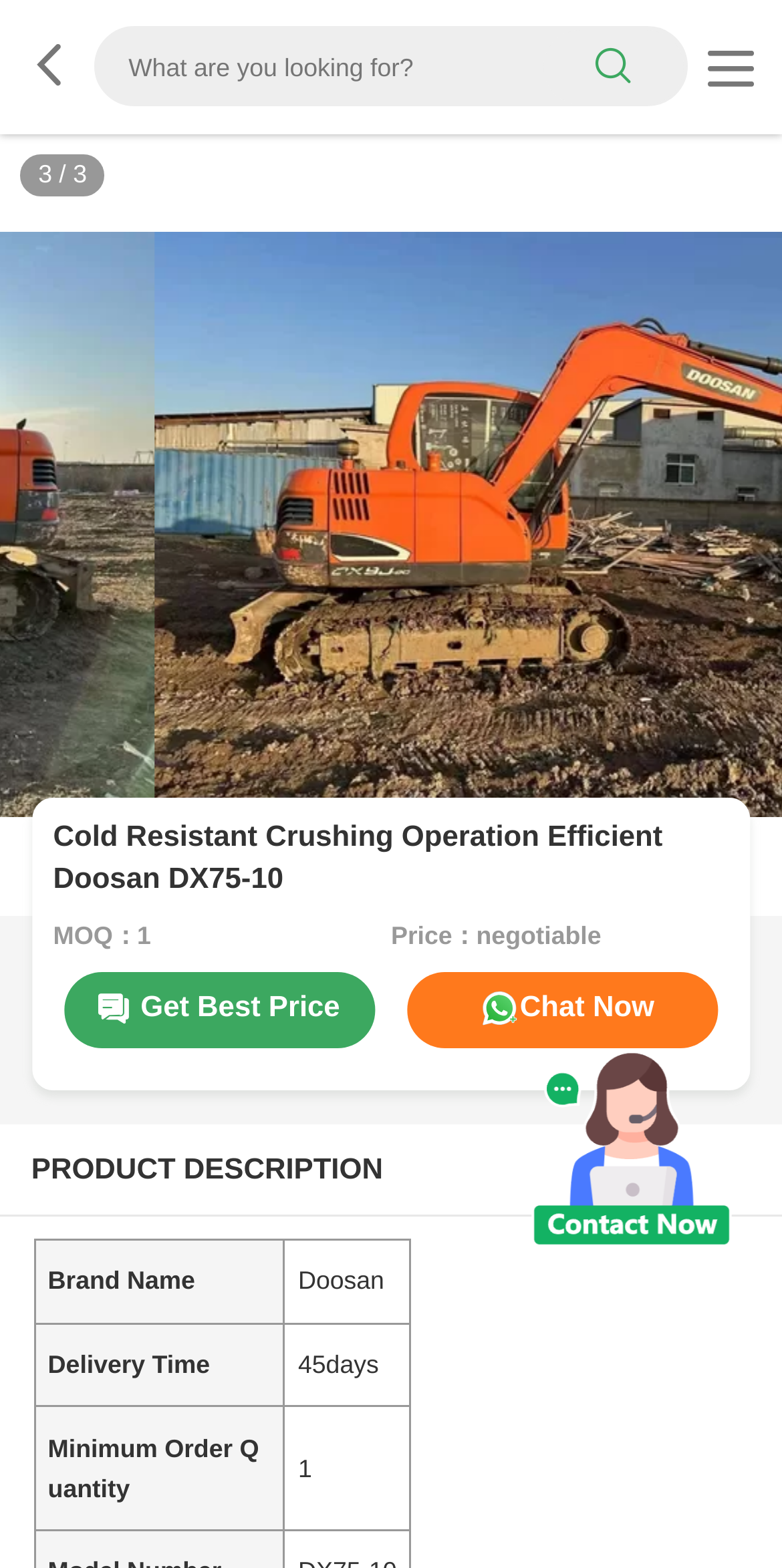Identify the text that serves as the heading for the webpage and generate it.

Cold Resistant Crushing Operation Efficient Doosan DX75-10